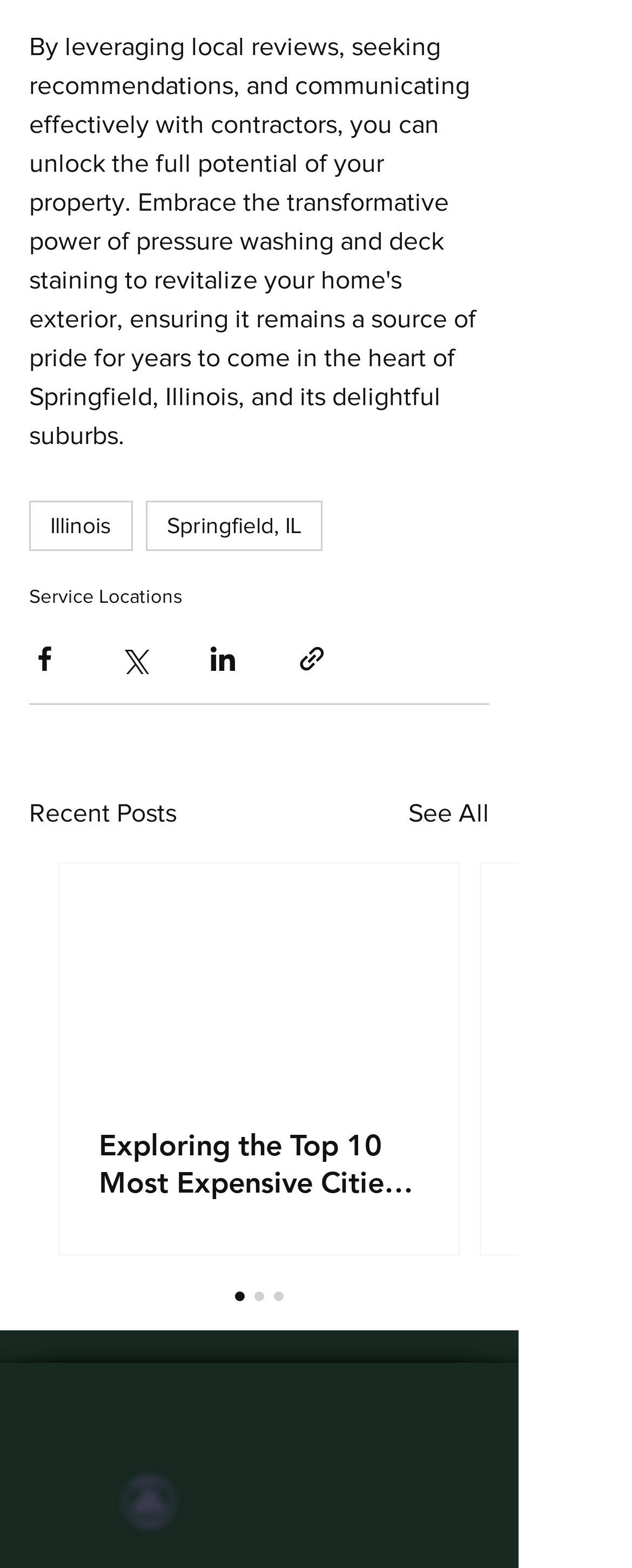How many share buttons are there?
Provide a comprehensive and detailed answer to the question.

I counted the number of share buttons at the top of the webpage, which includes buttons to share via Facebook, Twitter, LinkedIn, and link.